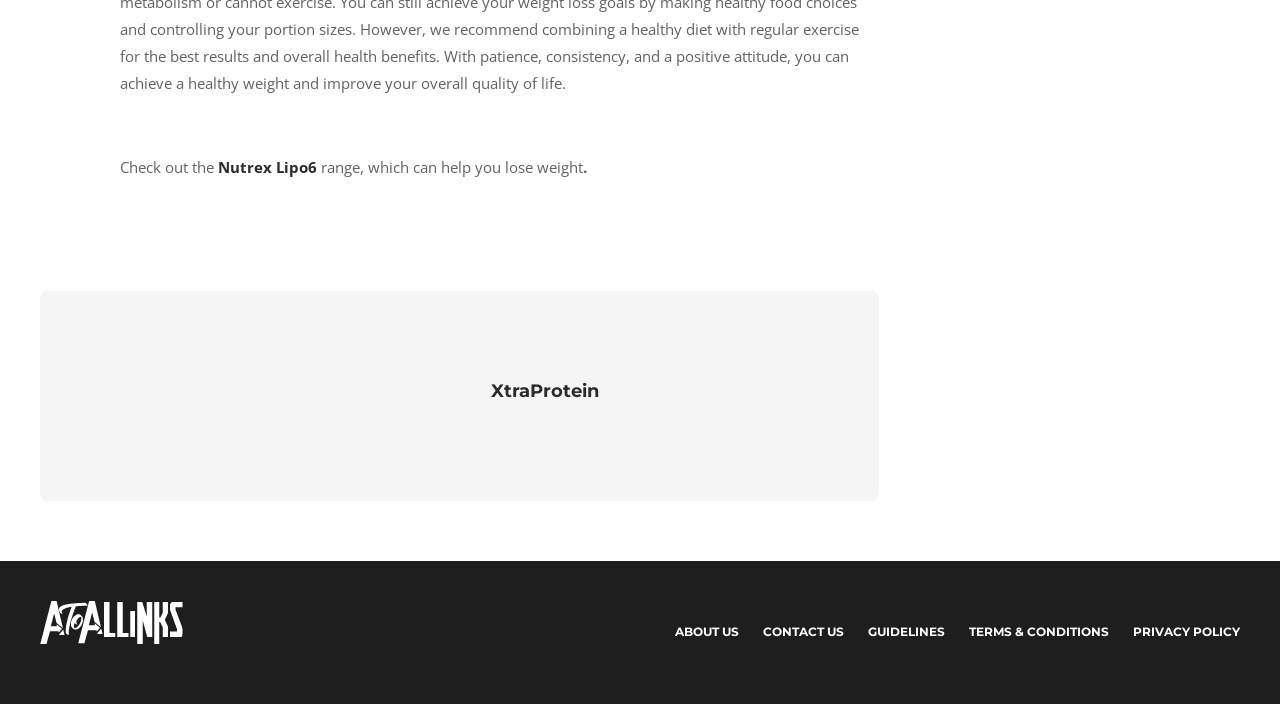What is the purpose of the Nutrex Lipo6 range?
Answer briefly with a single word or phrase based on the image.

help you lose weight